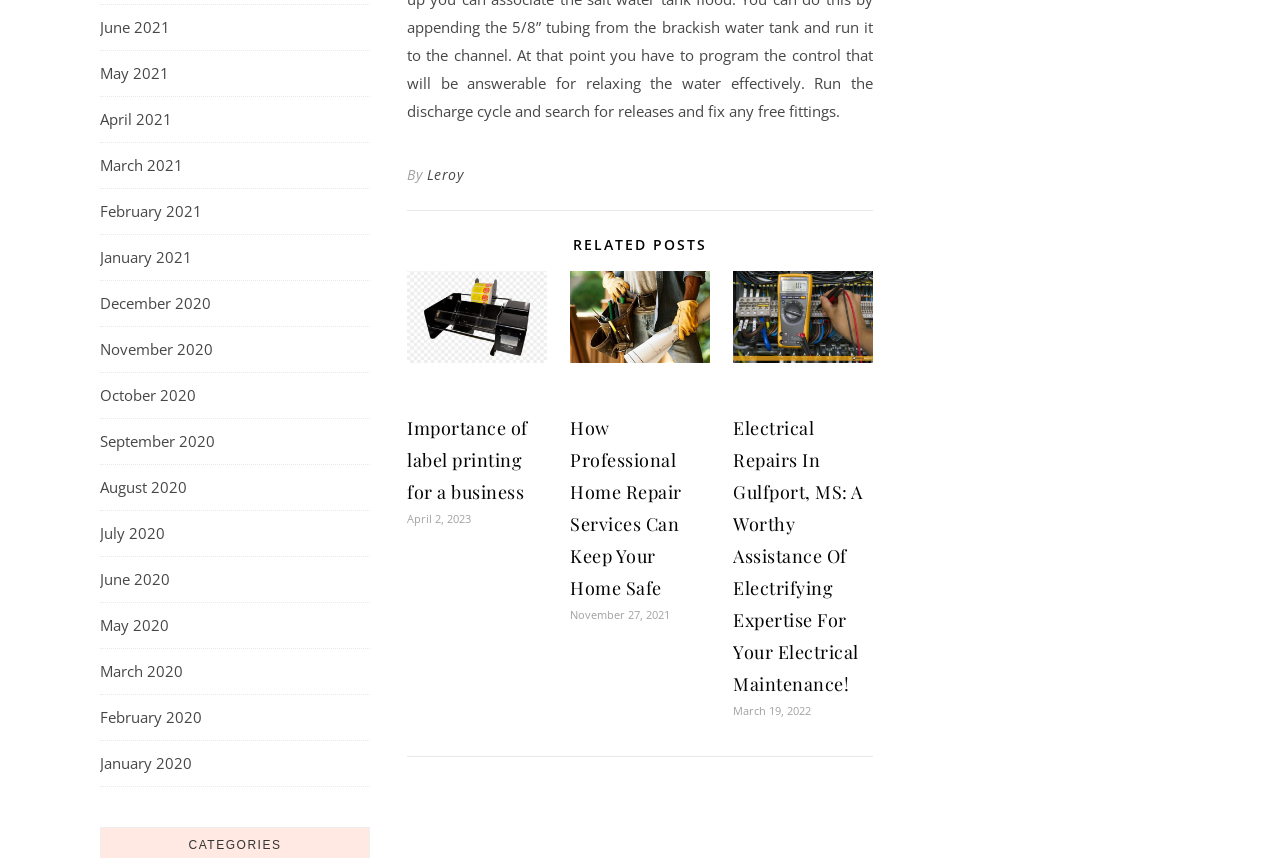Based on the visual content of the image, answer the question thoroughly: What is the date of the 'Importance of label printing for a business' post?

I looked at the section labeled 'RELATED POSTS' and found the date associated with the 'Importance of label printing for a business' post, which is April 2, 2023.